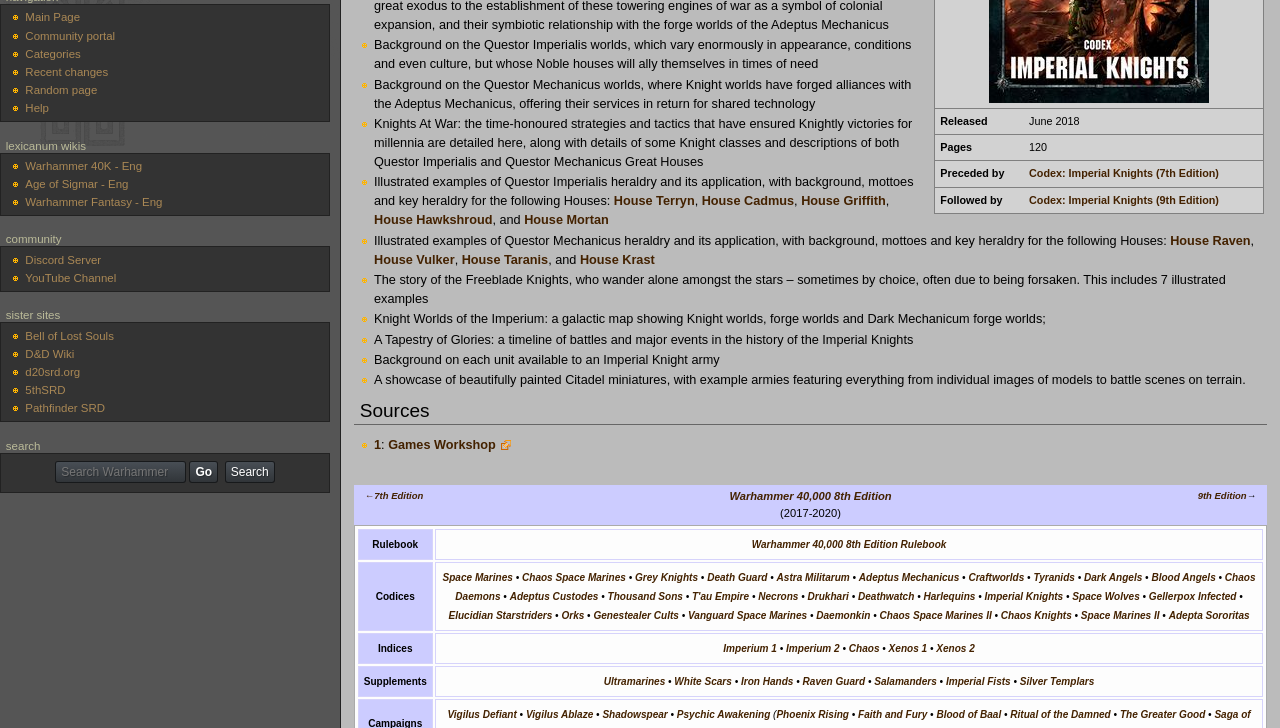Using the provided element description, identify the bounding box coordinates as (top-left x, top-left y, bottom-right x, bottom-right y). Ensure all values are between 0 and 1. Description: Codex: Imperial Knights (7th Edition)

[0.804, 0.23, 0.952, 0.246]